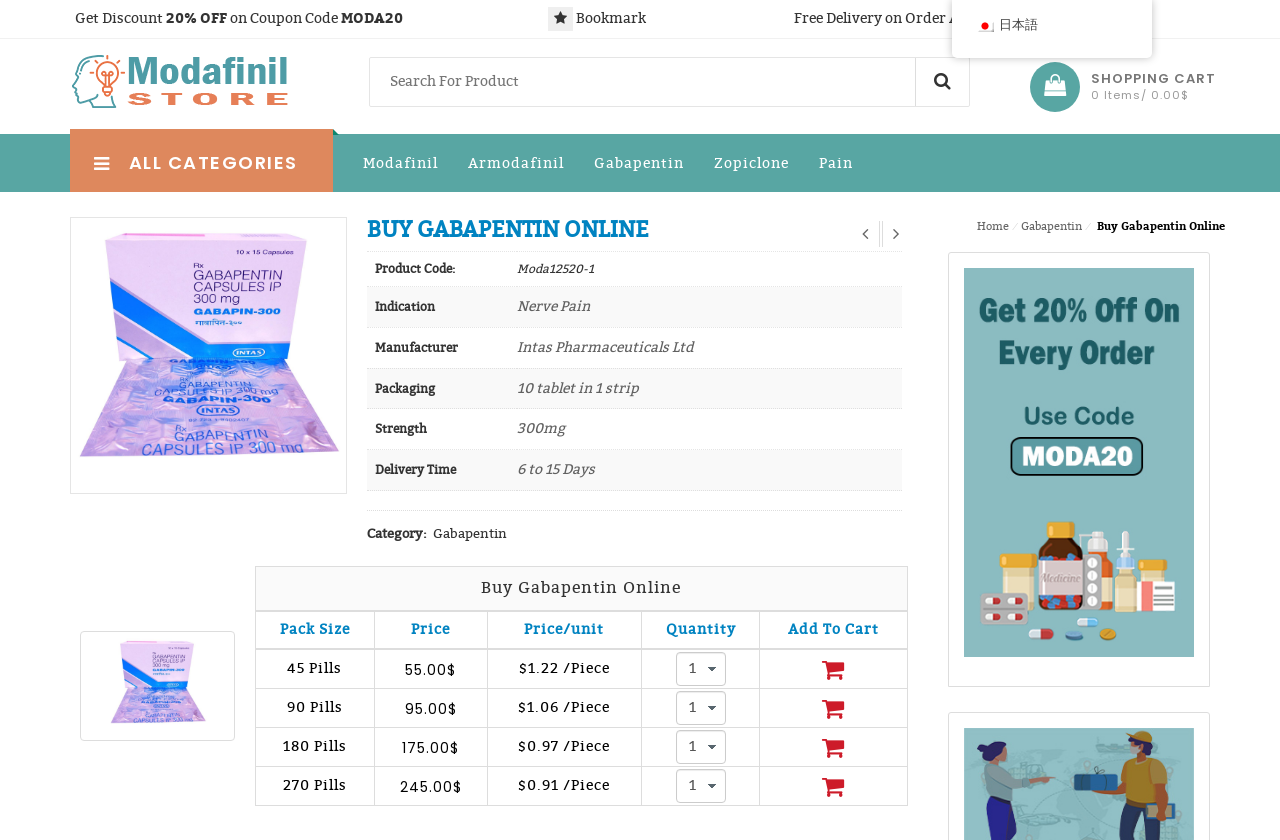What is the product code for Gabapentin 300mg?
Look at the image and answer the question using a single word or phrase.

Moda12520-1